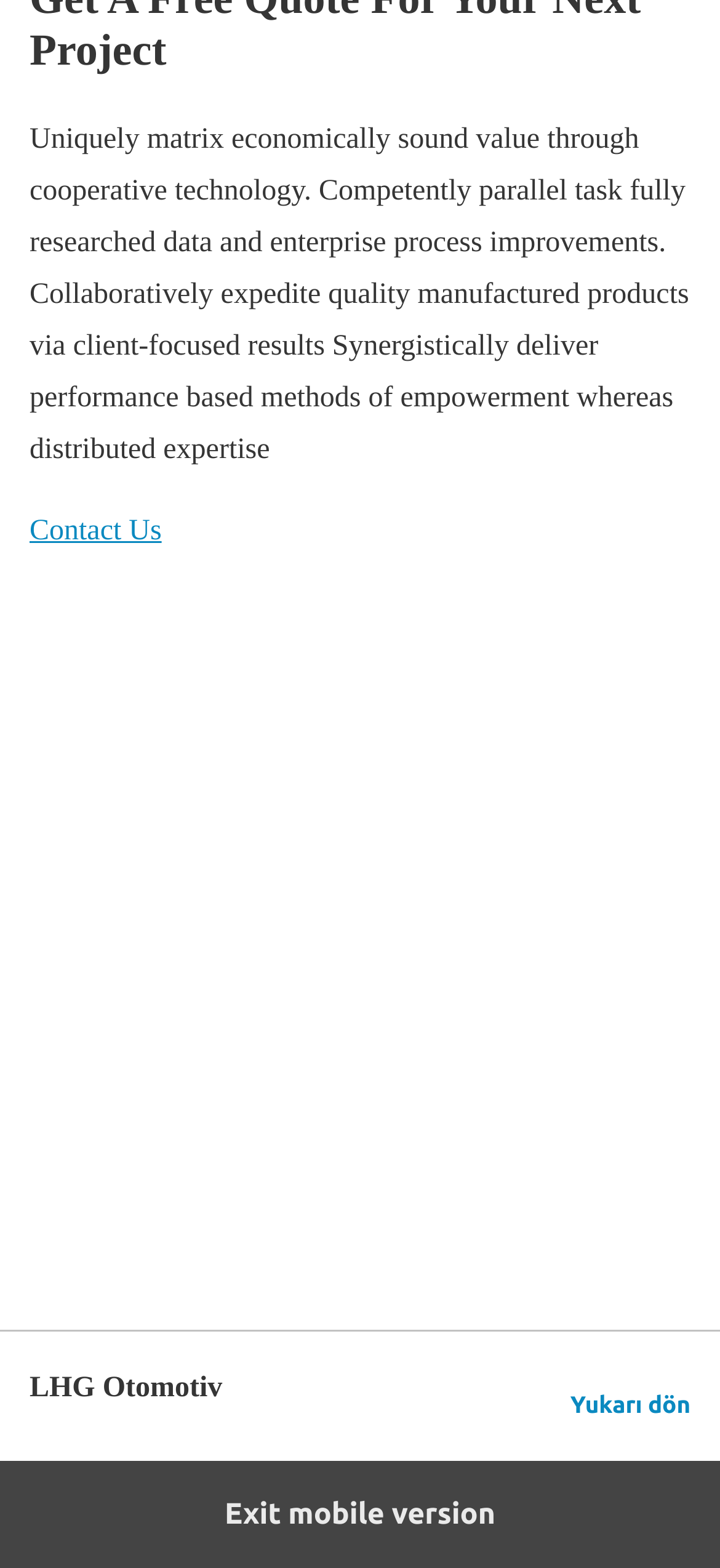Using the given description, provide the bounding box coordinates formatted as (top-left x, top-left y, bottom-right x, bottom-right y), with all values being floating point numbers between 0 and 1. Description: Yukarı dön

[0.792, 0.882, 0.959, 0.912]